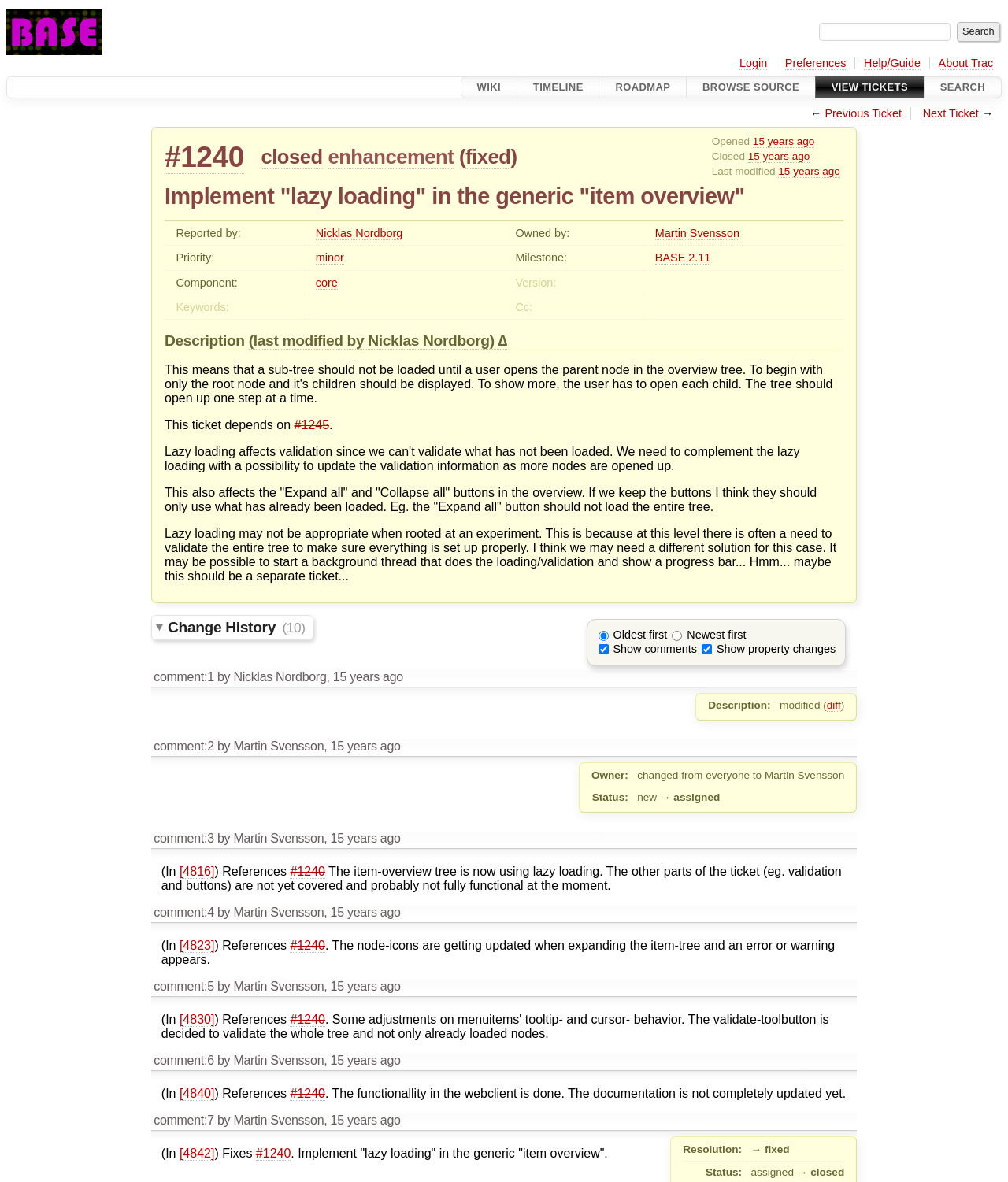Provide the bounding box coordinates for the specified HTML element described in this description: "View Tickets". The coordinates should be four float numbers ranging from 0 to 1, in the format [left, top, right, bottom].

[0.809, 0.065, 0.916, 0.083]